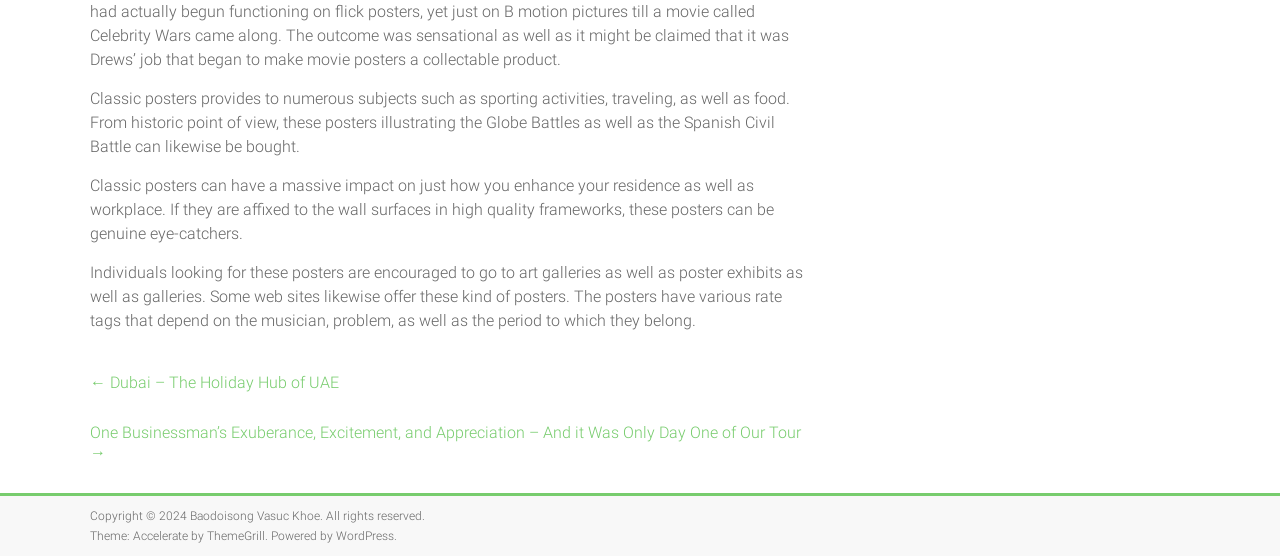Show the bounding box coordinates for the HTML element as described: "Baodoisong Vasuc Khoe".

[0.148, 0.915, 0.25, 0.941]